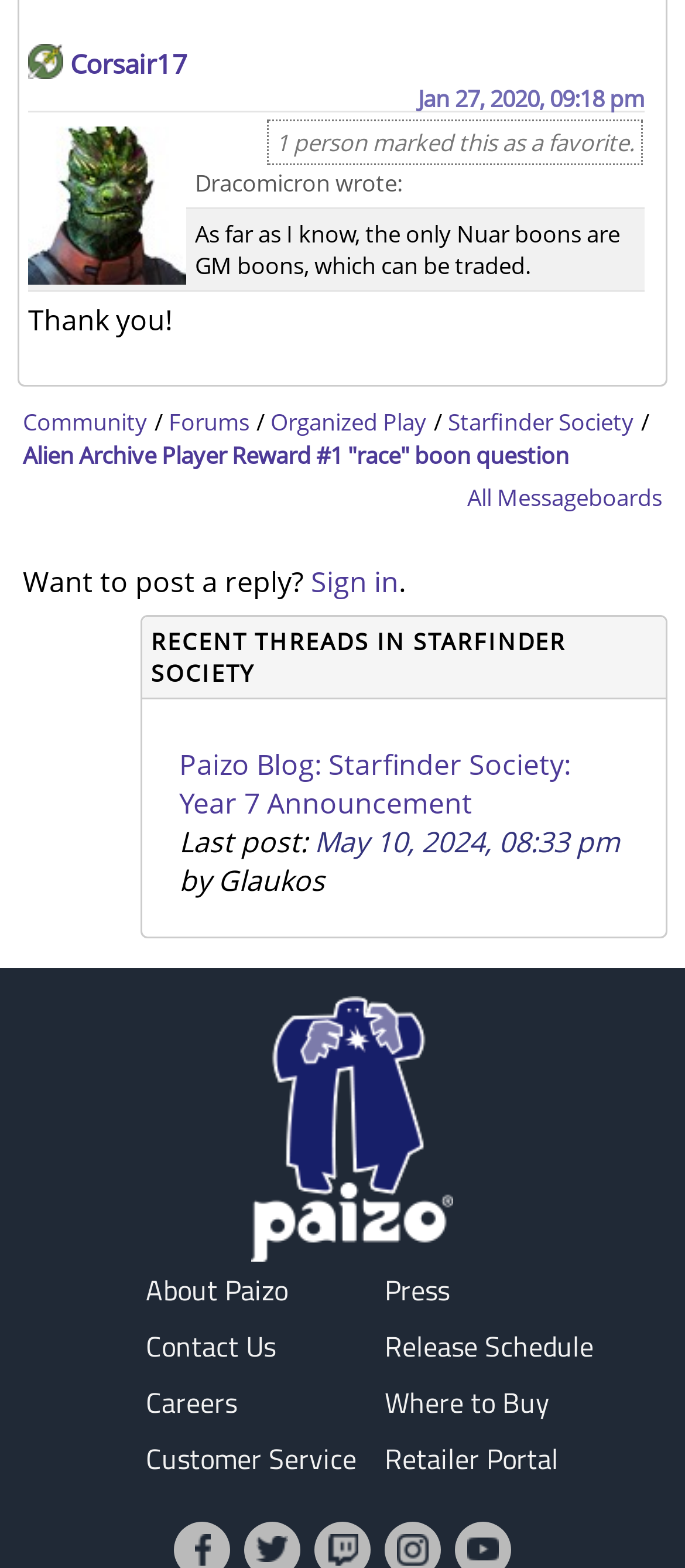Provide a brief response to the question below using a single word or phrase: 
What is the category of the forum thread?

Starfinder Society